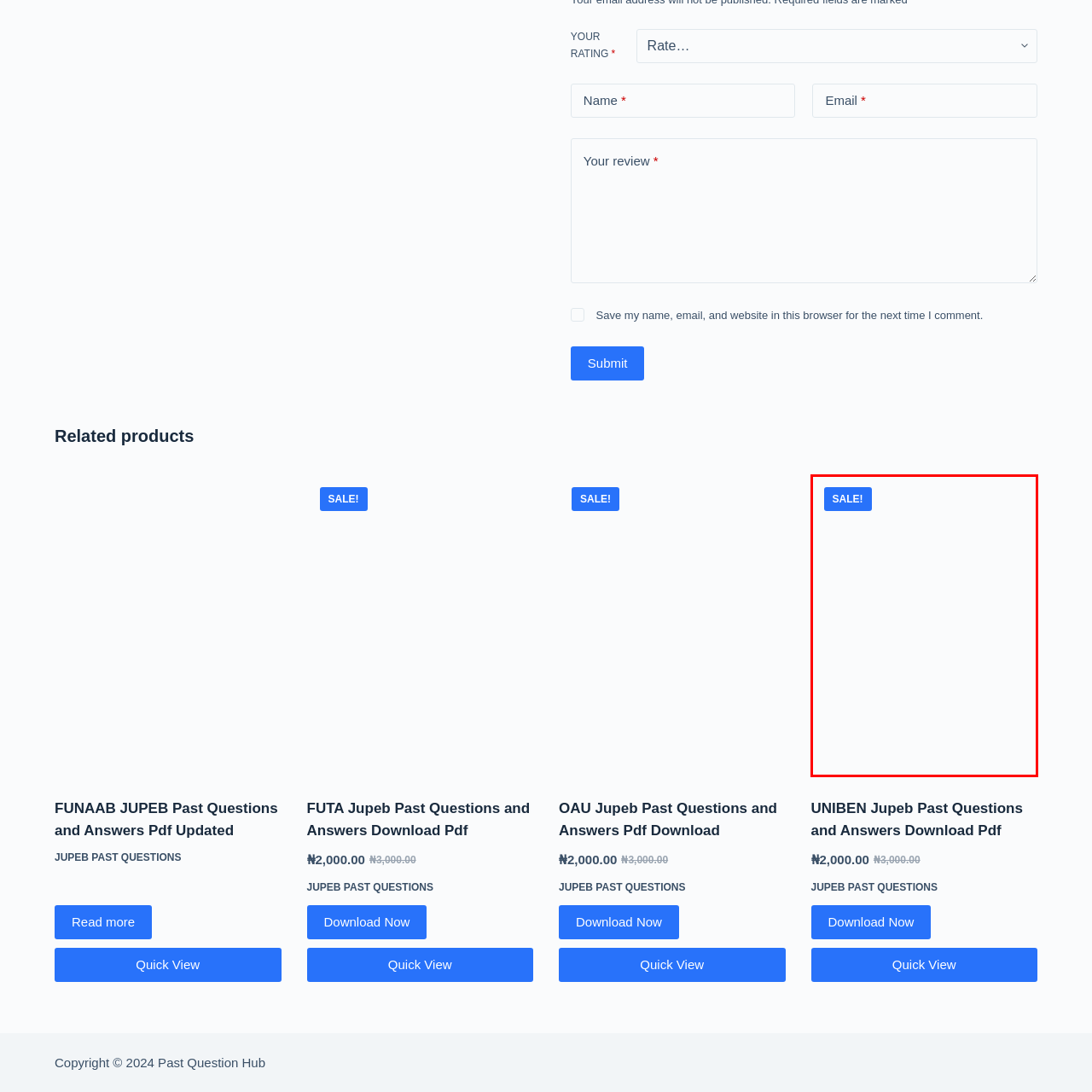Explain in detail what is shown in the red-bordered image.

The image prominently features a blue "SALE!" label, indicating a promotional discount on a product. This eye-catching tag is likely placed on an item related to educational materials, particularly past exam questions, as suggested by the context of nearby listings. The label's vibrant color and bold font serve to attract attention and encourage potential customers to take advantage of the reduced prices on offerings such as "UNIBEN Jupeb Past Questions and Answers Download Pdf." This strategic marketing element aims to enhance visibility and drive sales by highlighting limited-time offers.